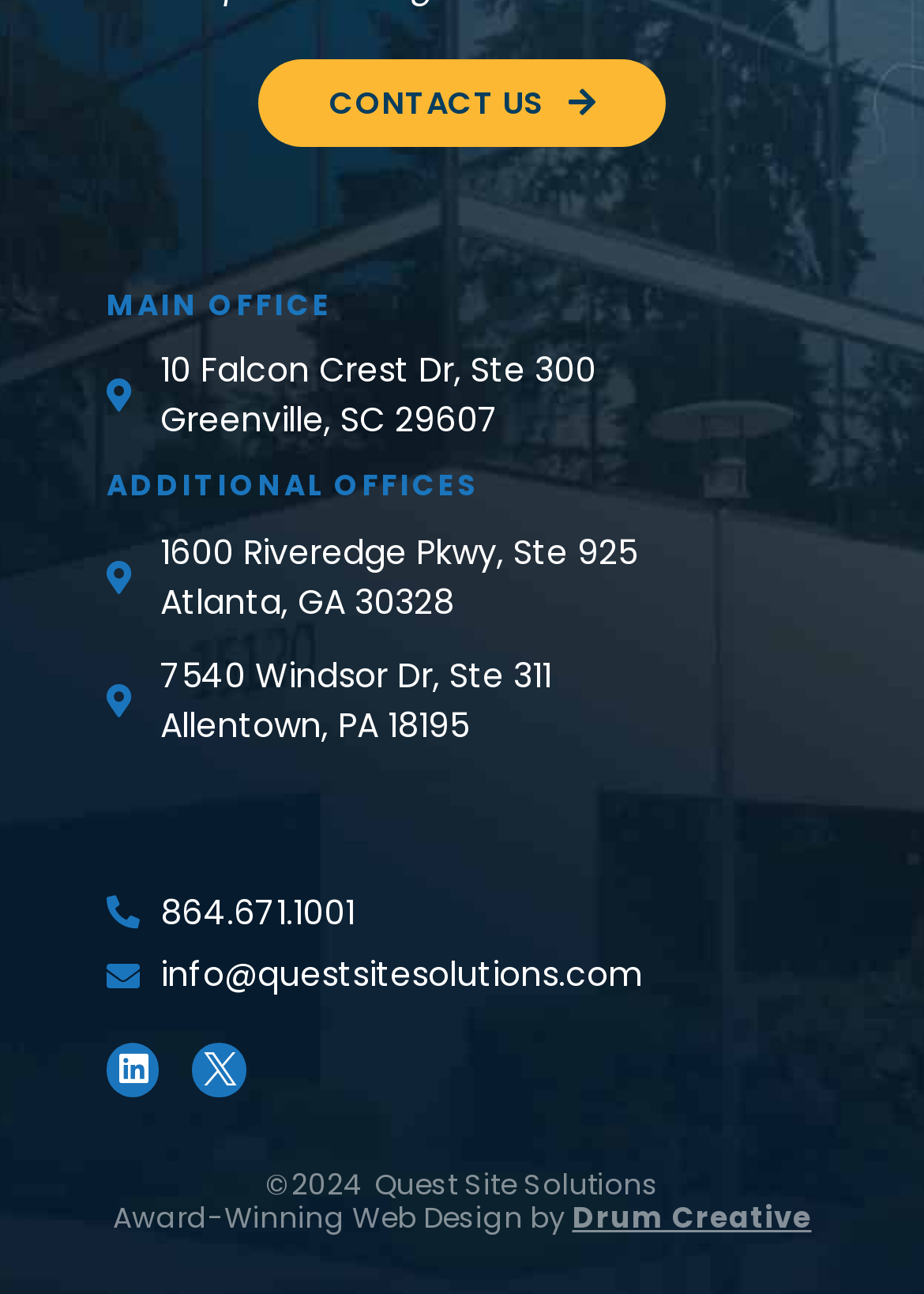Please identify the bounding box coordinates of the region to click in order to complete the given instruction: "Contact us". The coordinates should be four float numbers between 0 and 1, i.e., [left, top, right, bottom].

[0.279, 0.045, 0.721, 0.113]